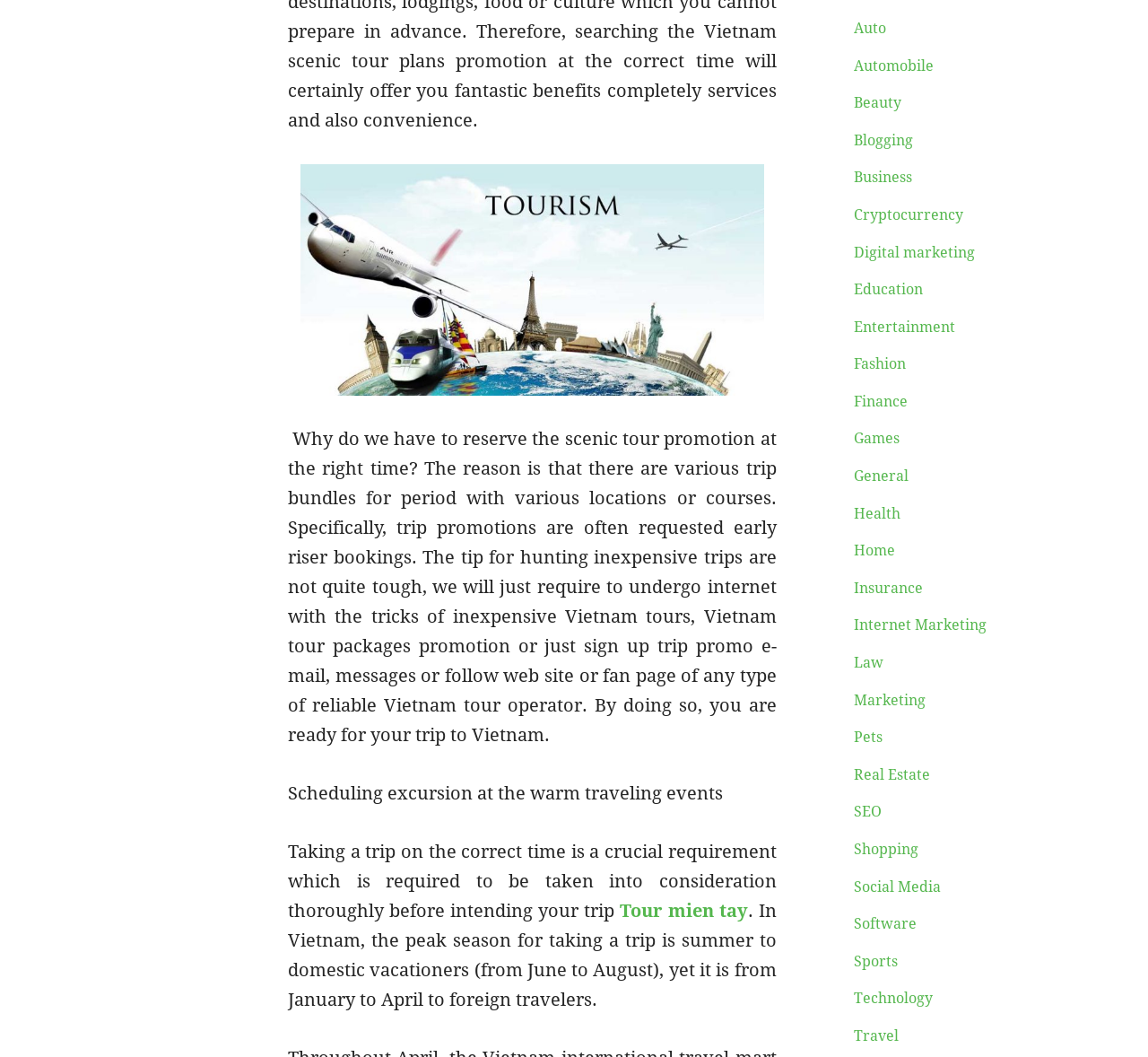Please answer the following question using a single word or phrase: What is the topic of the main text?

Vietnam tours